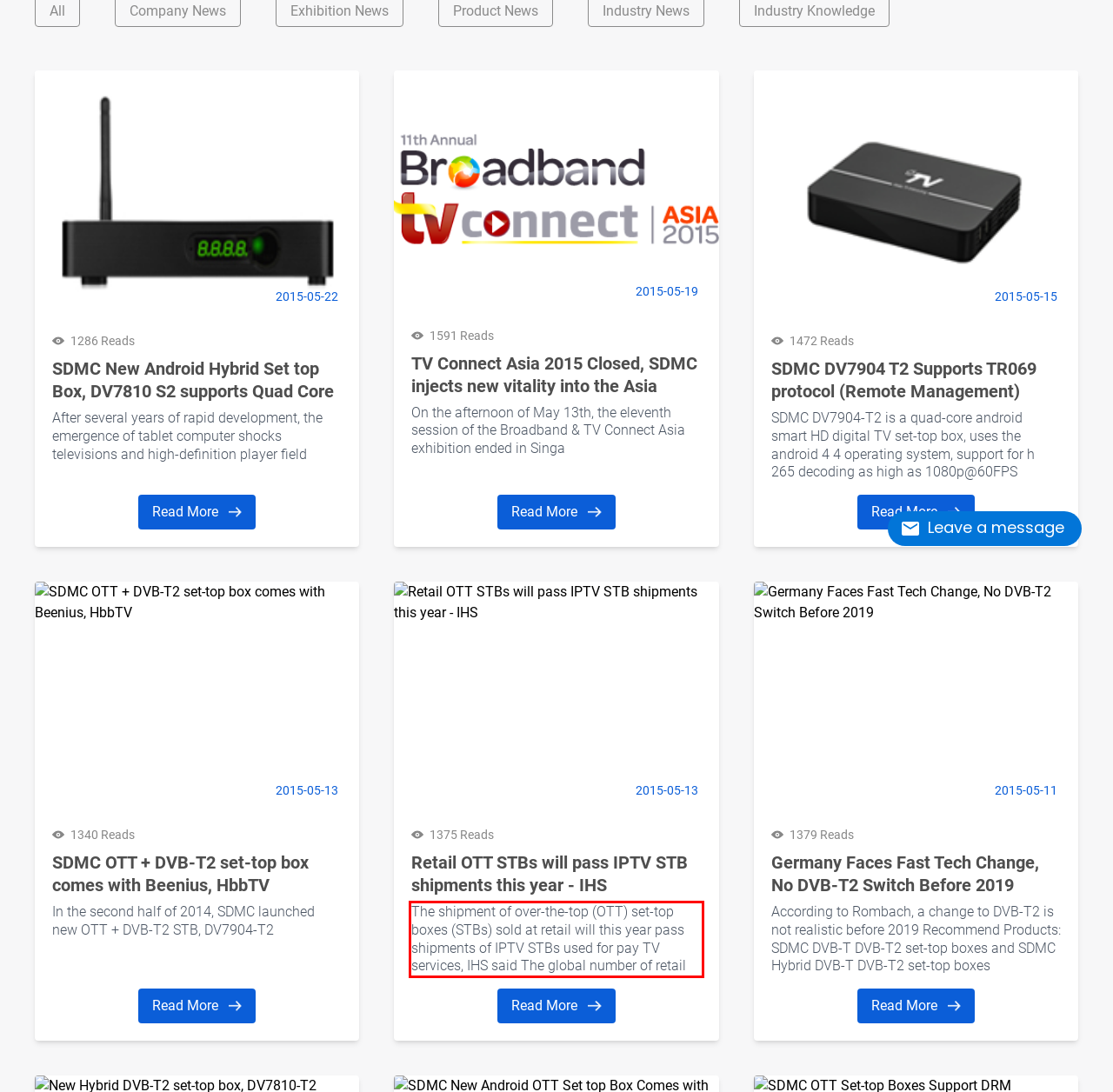Within the screenshot of the webpage, there is a red rectangle. Please recognize and generate the text content inside this red bounding box.

The shipment of over-the-top (OTT) set-top boxes (STBs) sold at retail will this year pass shipments of IPTV STBs used for pay TV services, IHS said The global number of retail OTT STBs shipped, including Apple TV, Chromecast and Roku boxes, will this year reach 31 million, compared to 30 million IPTV STBs shipped by telecom companies